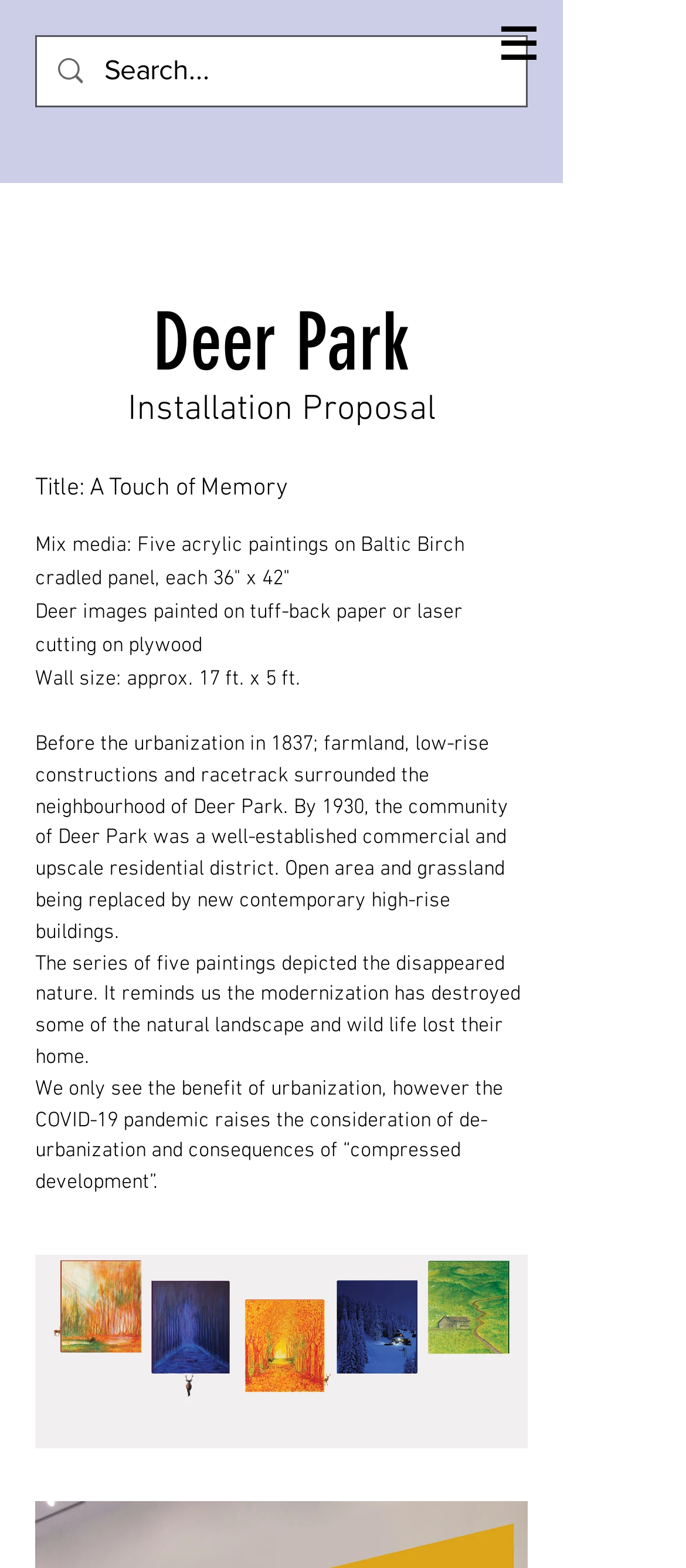Return the bounding box coordinates of the UI element that corresponds to this description: "aria-label="Deer Park installation proposal."". The coordinates must be given as four float numbers in the range of 0 and 1, [left, top, right, bottom].

[0.051, 0.8, 0.769, 0.924]